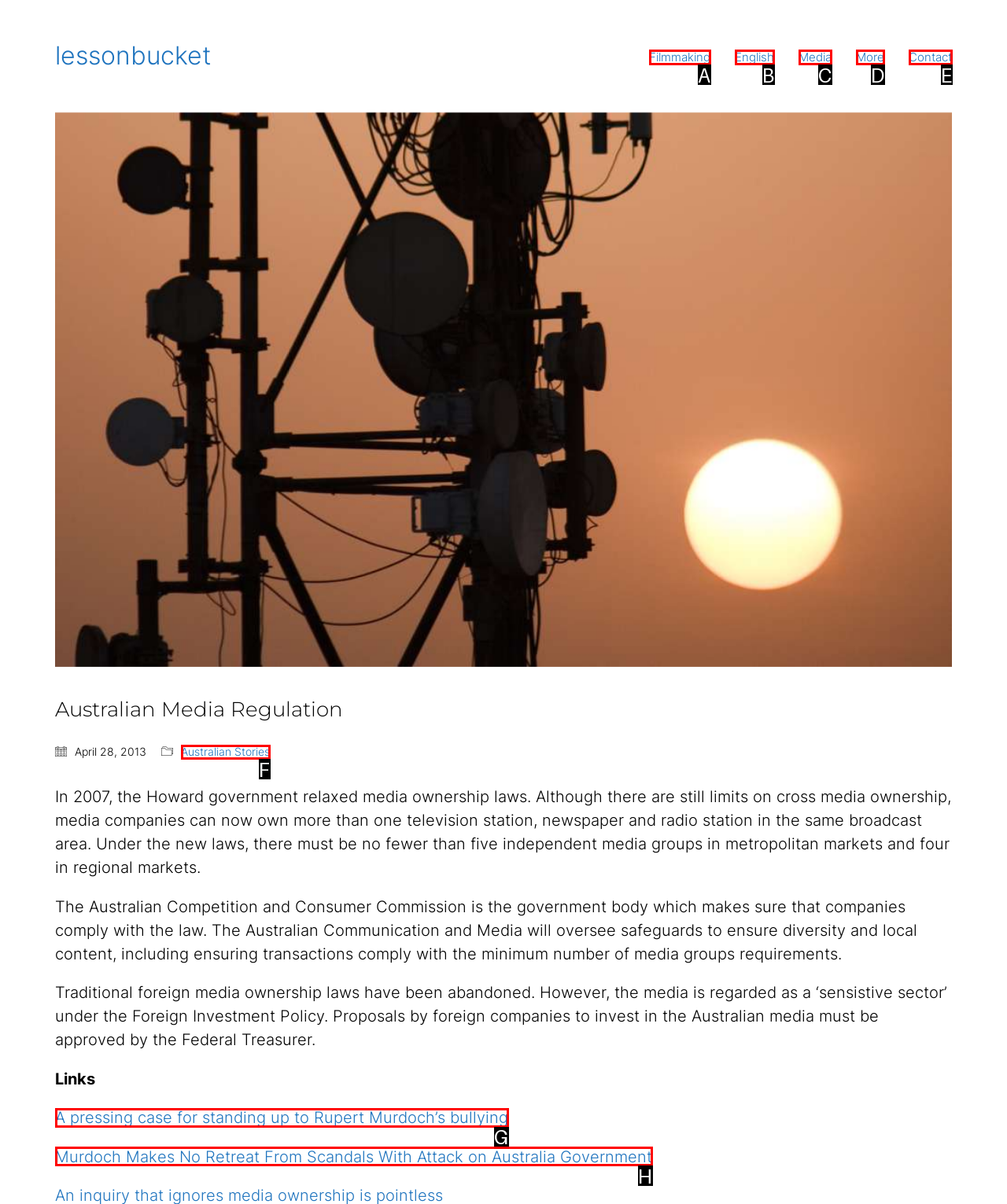Identify the HTML element that corresponds to the description: Australian Stories
Provide the letter of the matching option from the given choices directly.

F